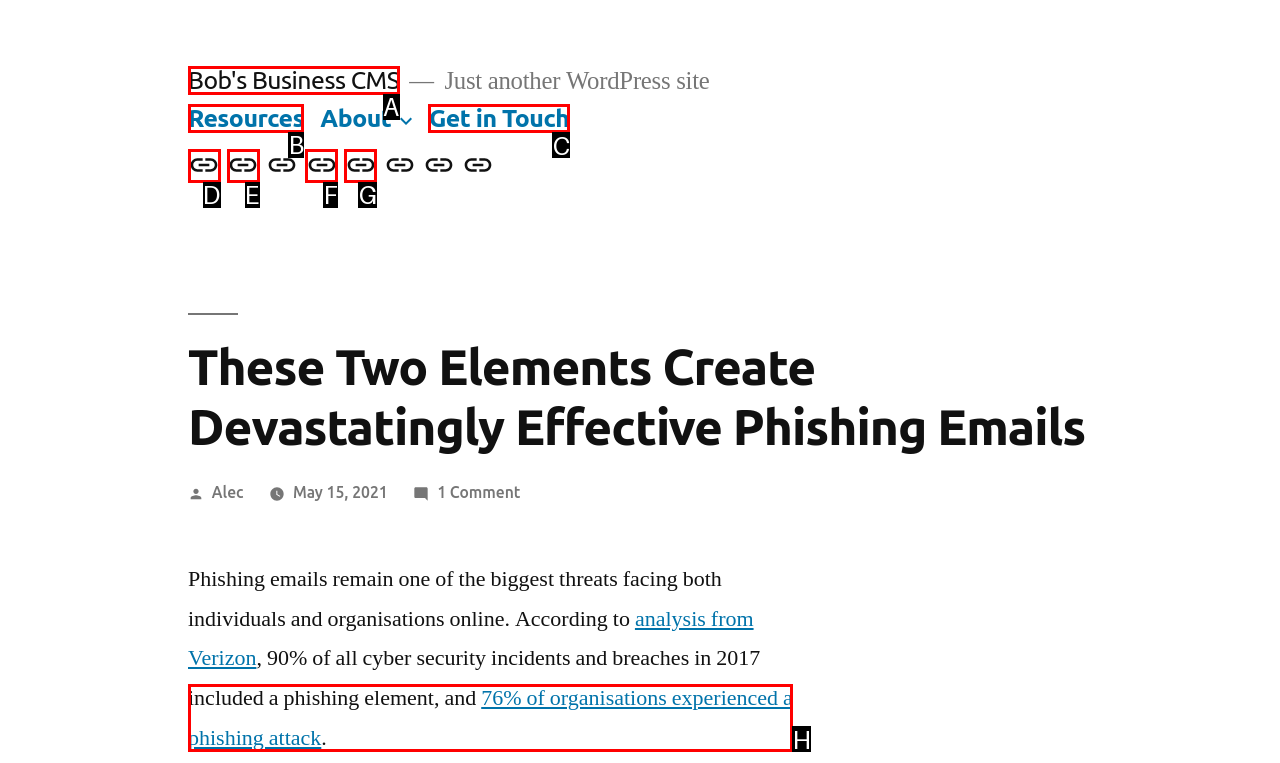Choose the letter of the option that needs to be clicked to perform the task: View the 'Get in Touch' page. Answer with the letter.

C